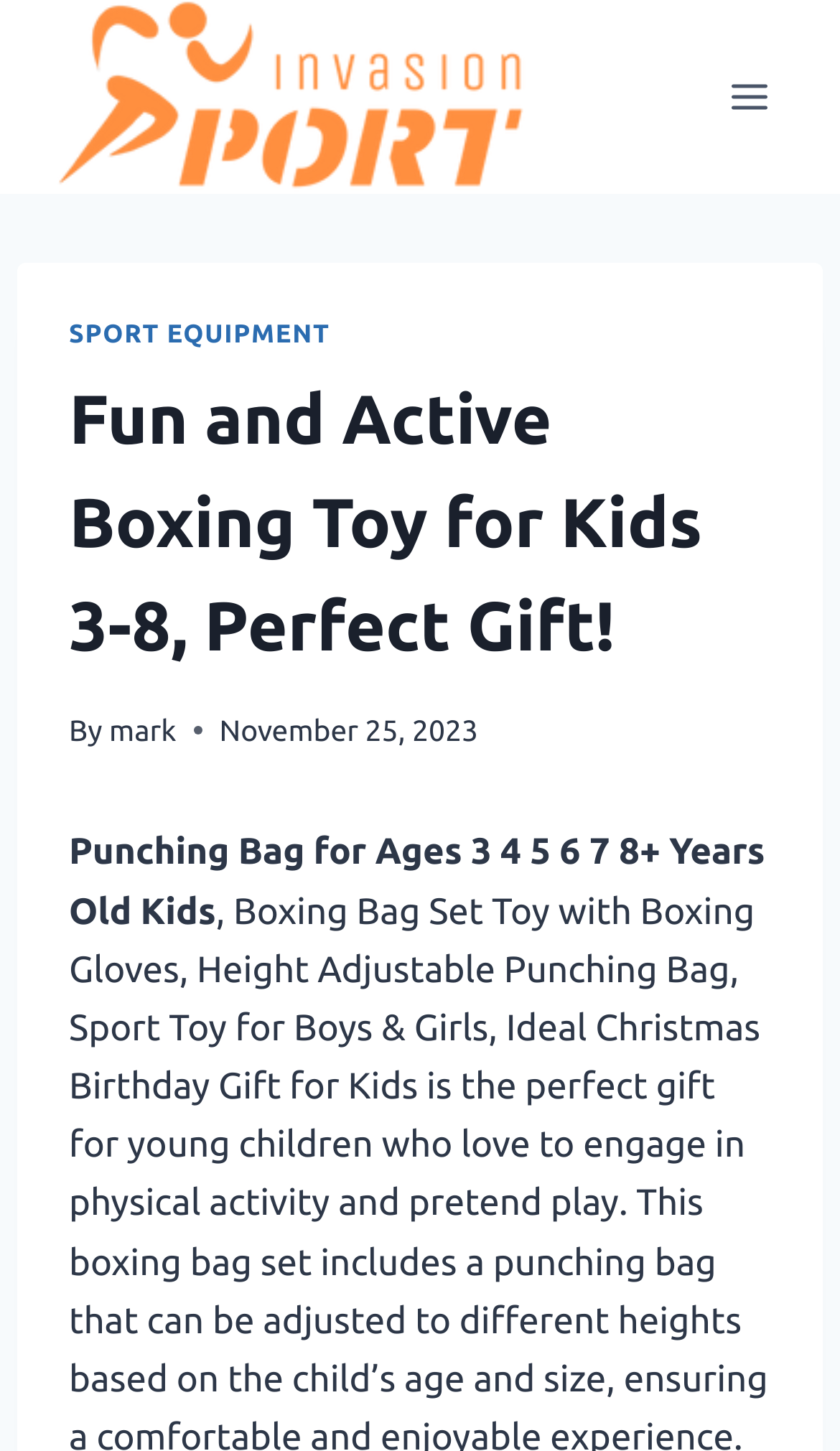Bounding box coordinates are specified in the format (top-left x, top-left y, bottom-right x, bottom-right y). All values are floating point numbers bounded between 0 and 1. Please provide the bounding box coordinate of the region this sentence describes: Netherlands Visas

None